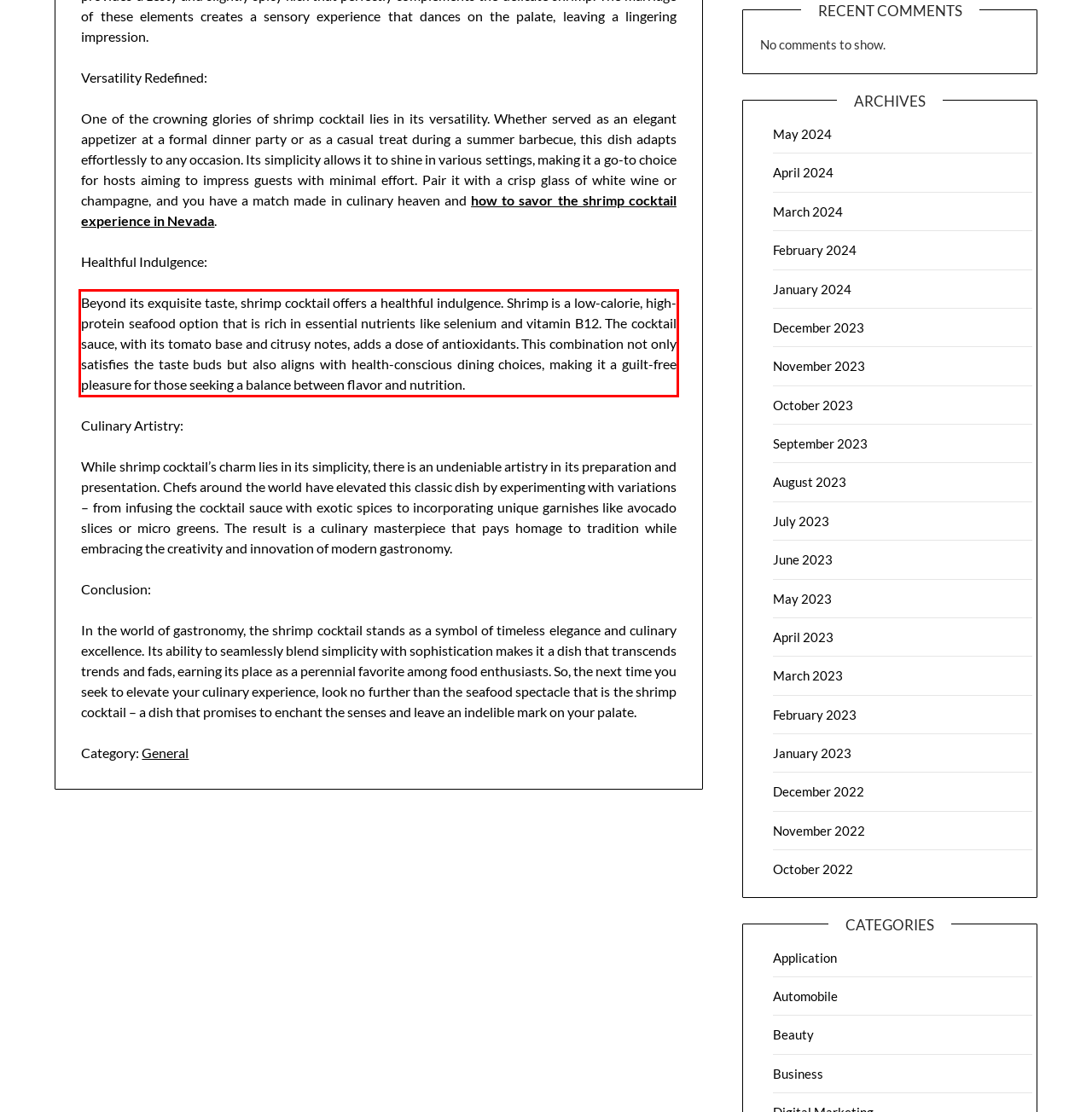You are provided with a webpage screenshot that includes a red rectangle bounding box. Extract the text content from within the bounding box using OCR.

Beyond its exquisite taste, shrimp cocktail offers a healthful indulgence. Shrimp is a low-calorie, high-protein seafood option that is rich in essential nutrients like selenium and vitamin B12. The cocktail sauce, with its tomato base and citrusy notes, adds a dose of antioxidants. This combination not only satisfies the taste buds but also aligns with health-conscious dining choices, making it a guilt-free pleasure for those seeking a balance between flavor and nutrition.